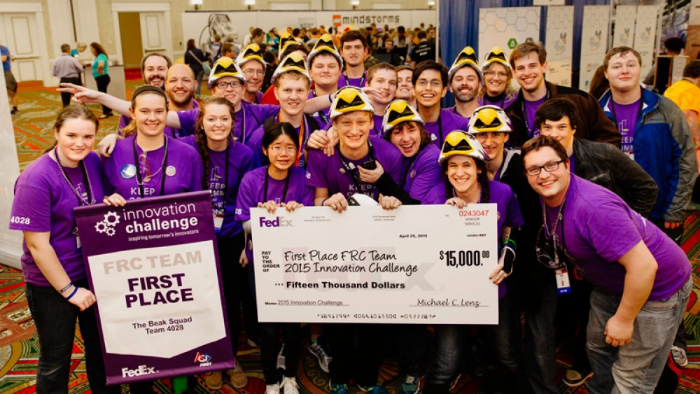What is the date on the check?
Please look at the screenshot and answer in one word or a short phrase.

April 28, 2015